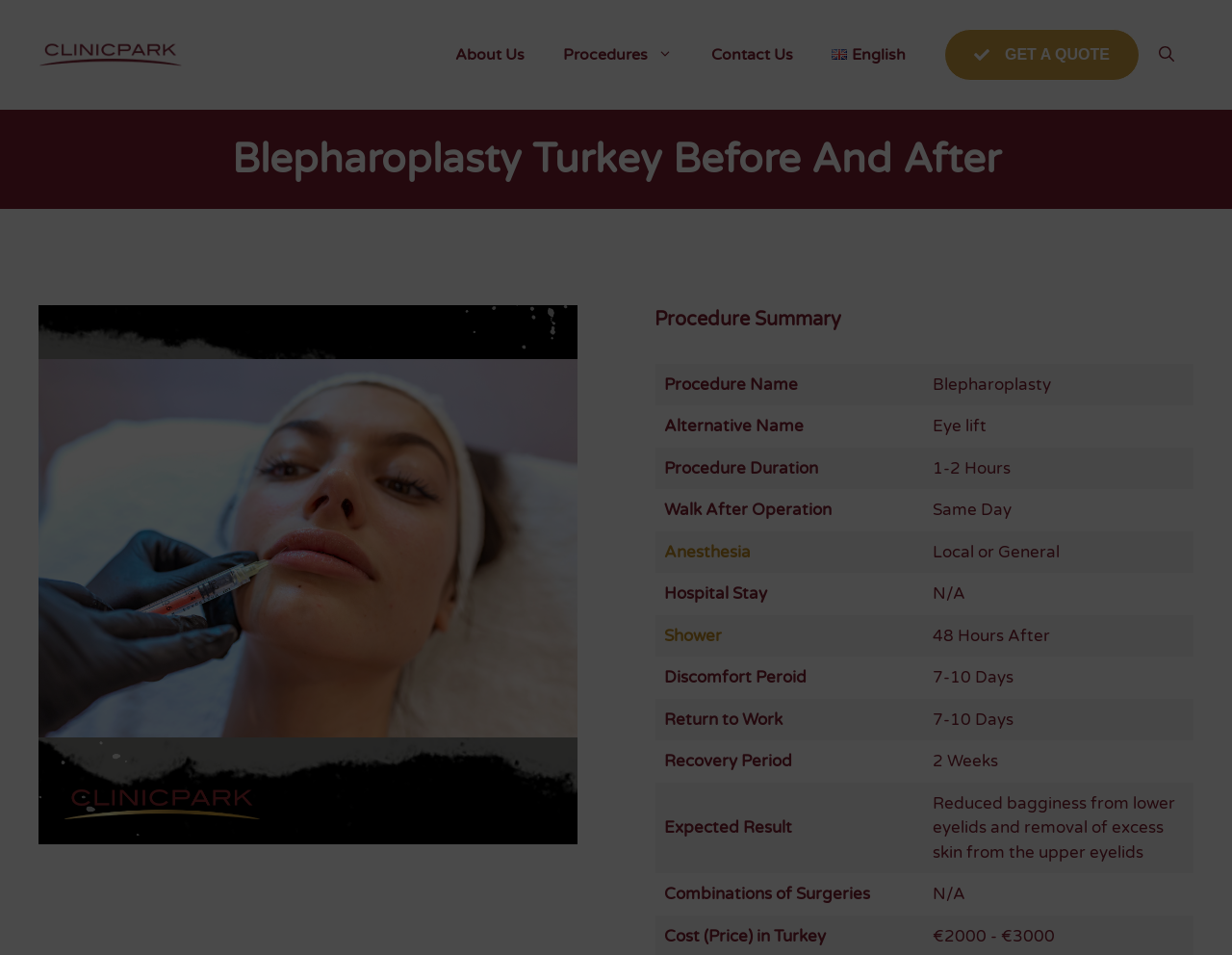Offer a thorough description of the webpage.

This webpage is about Blepharoplasty Turkey Before And After, a cosmetic surgery procedure. At the top, there is a banner with a logo and a navigation menu with links to "About Us", "Procedures", "Contact Us", "English", and "GET A QUOTE". On the top right, there is a search button.

Below the navigation menu, there is a heading "Blepharoplasty Turkey Before And After" with a figure and an image. Underneath, there is a table with a summary of the procedure, including details such as procedure name, alternative name, procedure duration, walk after operation, anesthesia, hospital stay, shower, discomfort period, return to work, recovery period, expected result, and combinations of surgeries. Each row in the table has two columns, with the left column describing the aspect of the procedure and the right column providing the corresponding information.

The table takes up most of the webpage, with the rows stacked vertically. The text is organized in a clear and concise manner, making it easy to read and understand the details of the Blepharoplasty procedure.